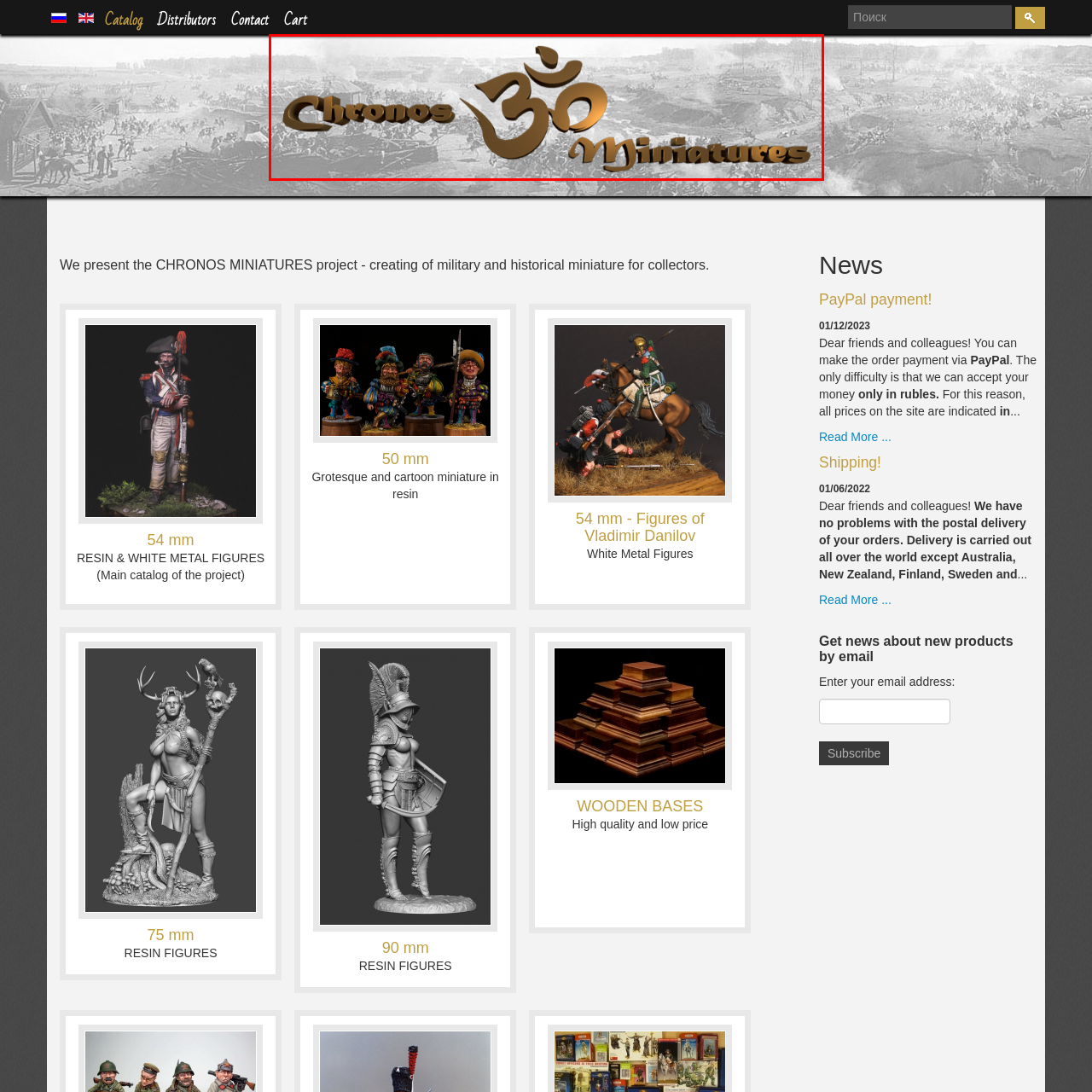What is the background of the logo?
Pay attention to the image surrounded by the red bounding box and respond to the question with a detailed answer.

The backdrop of the logo is a subtle, faded depiction of a battlefield scene, which enhances the historical essence of the brand and provides context for the project's focus on military and historical miniatures.